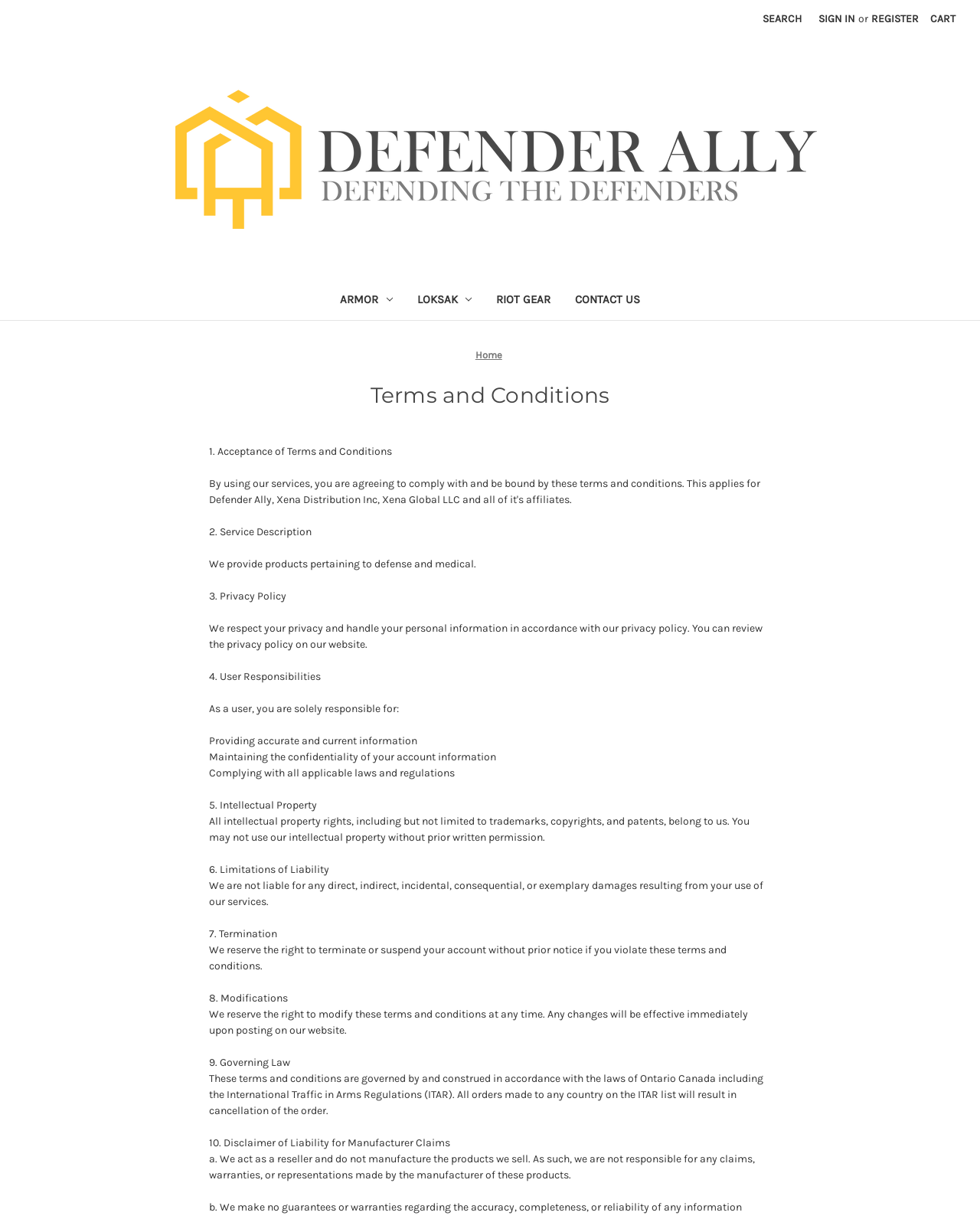Please determine the bounding box coordinates of the clickable area required to carry out the following instruction: "View your cart". The coordinates must be four float numbers between 0 and 1, represented as [left, top, right, bottom].

[0.941, 0.0, 0.984, 0.031]